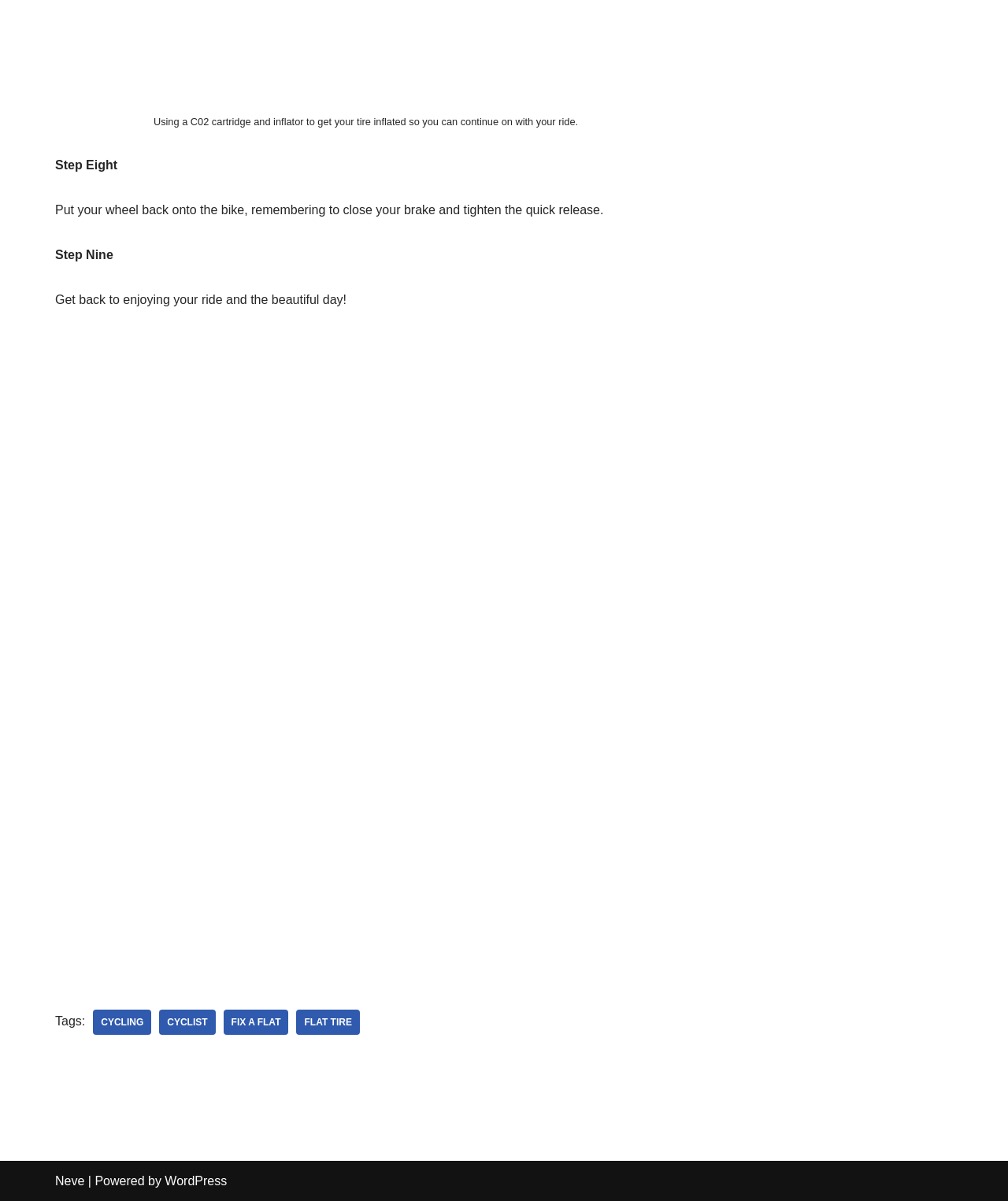What is the name of the platform powering the webpage?
Based on the image, answer the question with a single word or brief phrase.

WordPress